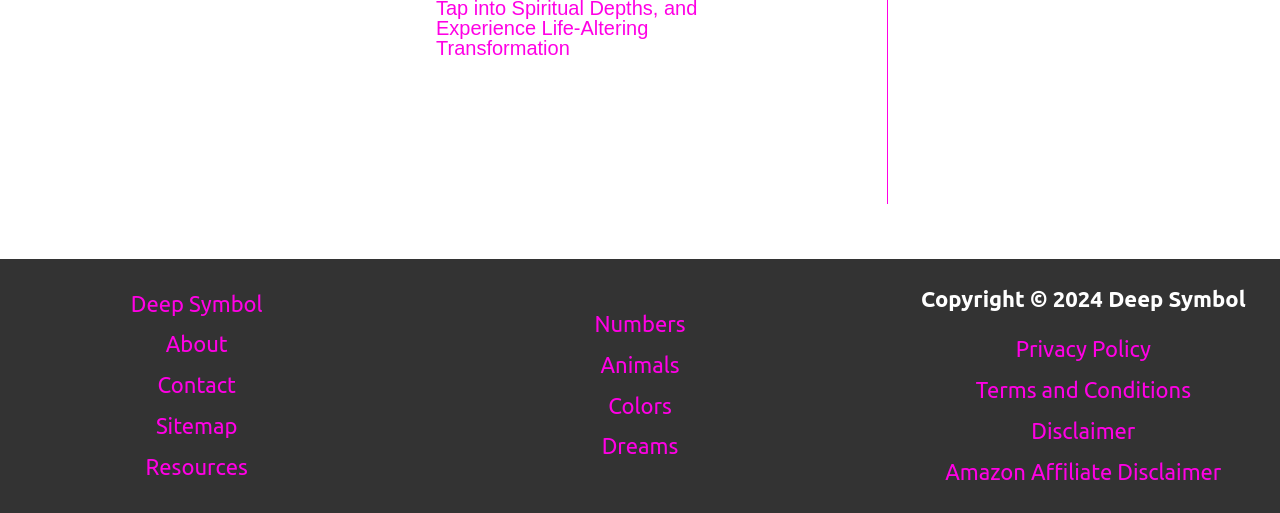Can you find the bounding box coordinates for the element to click on to achieve the instruction: "Click on Deep Symbol"?

[0.102, 0.553, 0.205, 0.632]